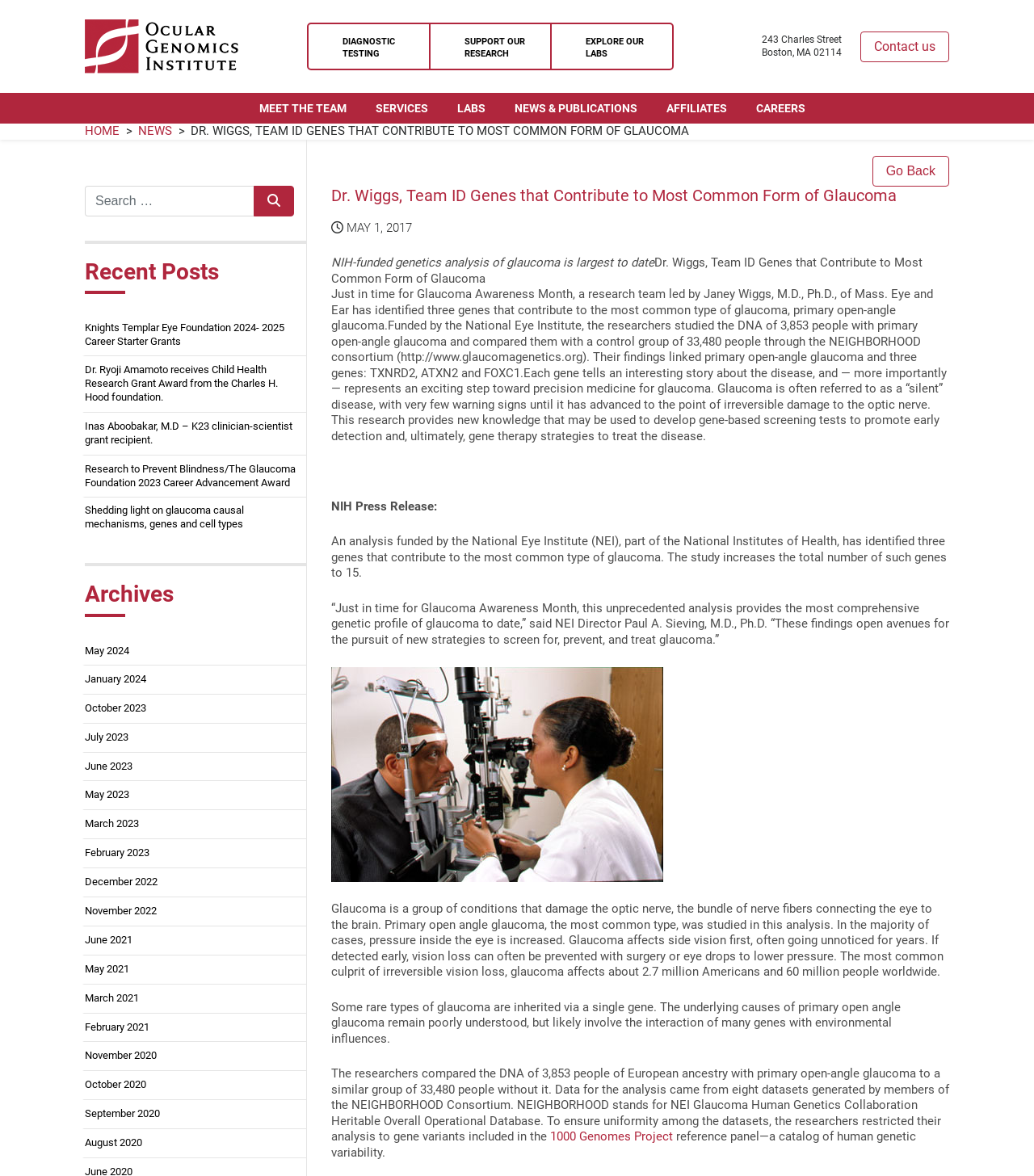Identify the bounding box coordinates of the clickable region required to complete the instruction: "Read about Dr. Wiggs' research". The coordinates should be given as four float numbers within the range of 0 and 1, i.e., [left, top, right, bottom].

[0.32, 0.158, 0.918, 0.174]